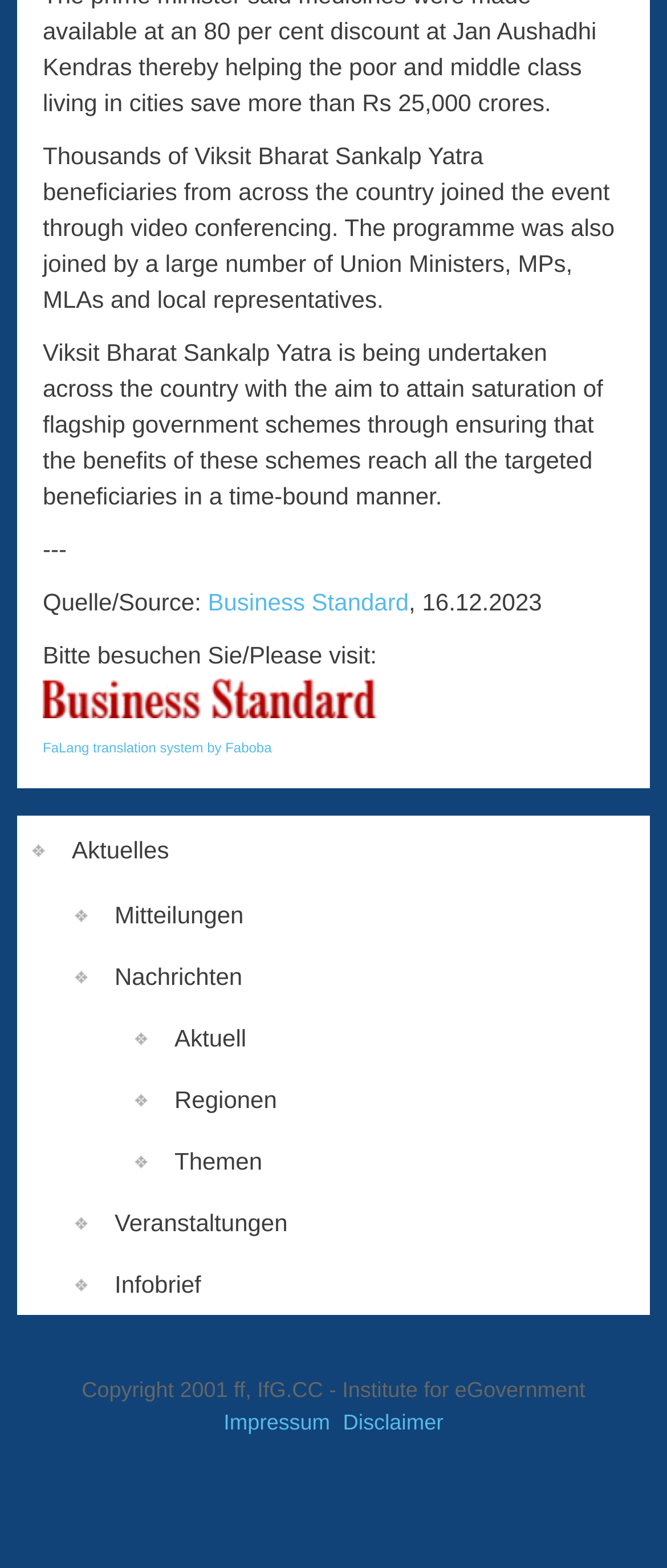Answer the following query concisely with a single word or phrase:
How many navigation links are available at the top of the webpage?

6